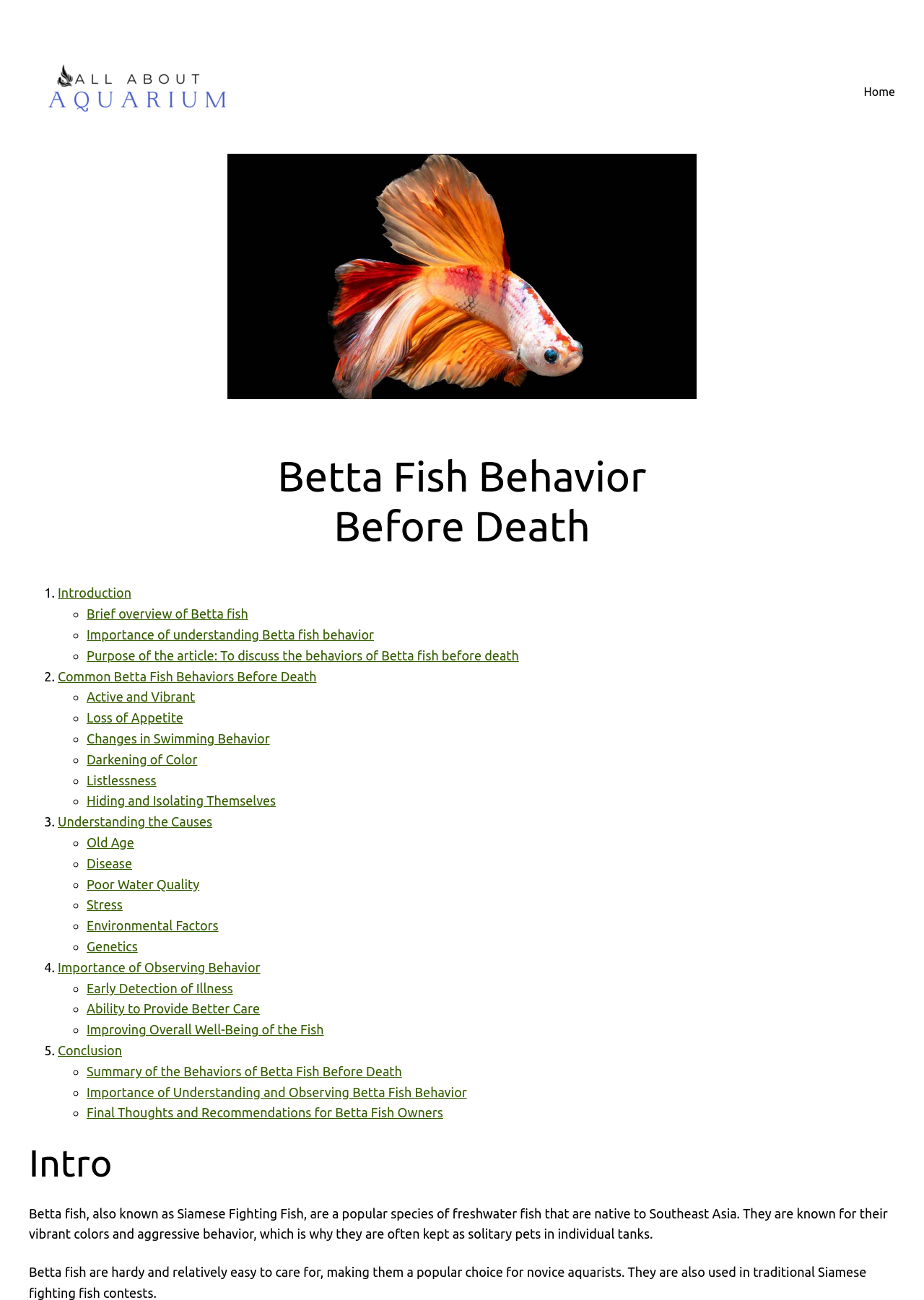What is the importance of observing Betta fish behavior?
Refer to the image and offer an in-depth and detailed answer to the question.

The article highlights the importance of observing Betta fish behavior, which includes early detection of illness, ability to provide better care, and improving overall well-being of the fish.